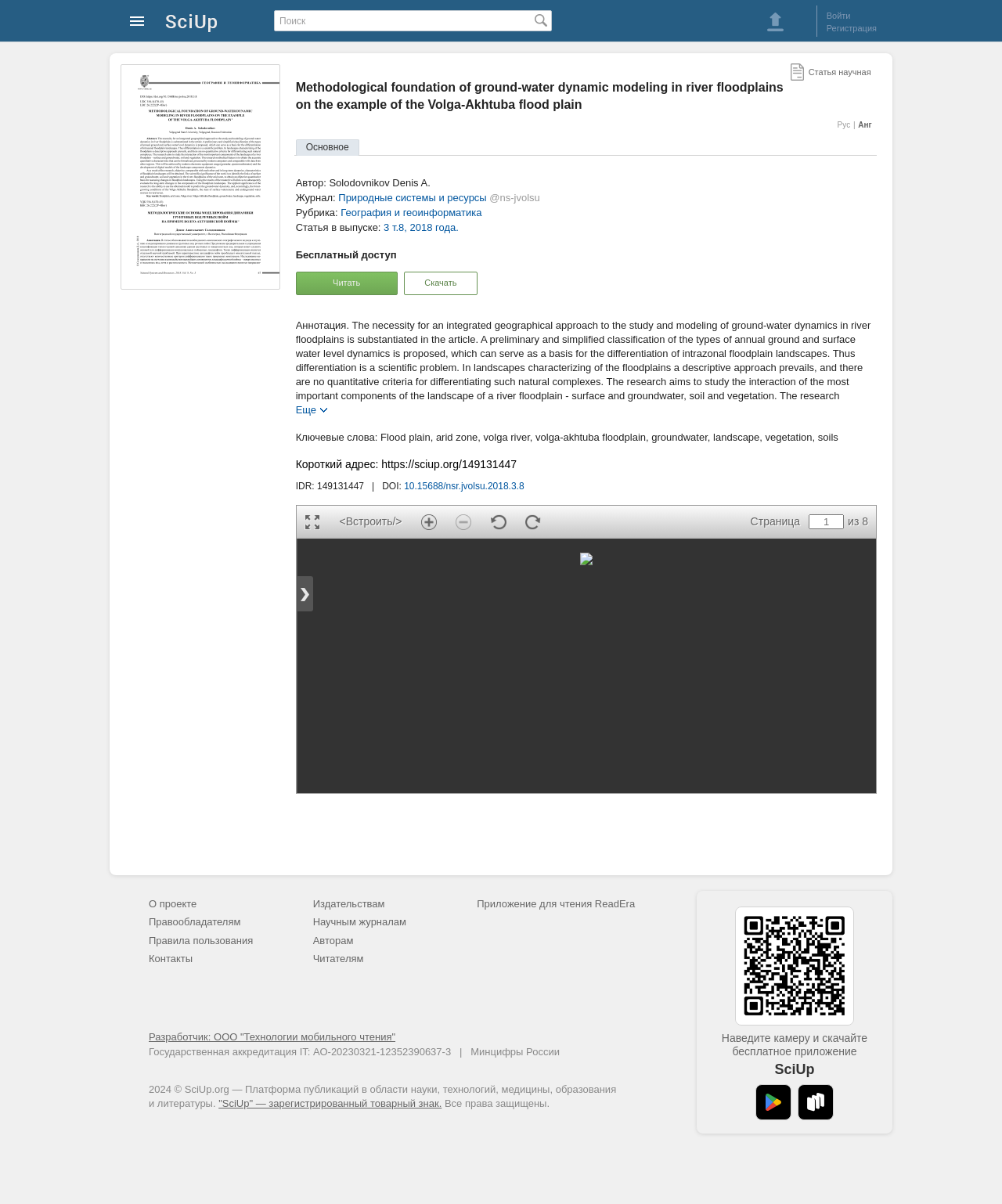Given the element description Природные системы и ресурсы @ns-jvolsu, specify the bounding box coordinates of the corresponding UI element in the format (top-left x, top-left y, bottom-right x, bottom-right y). All values must be between 0 and 1.

[0.338, 0.16, 0.539, 0.169]